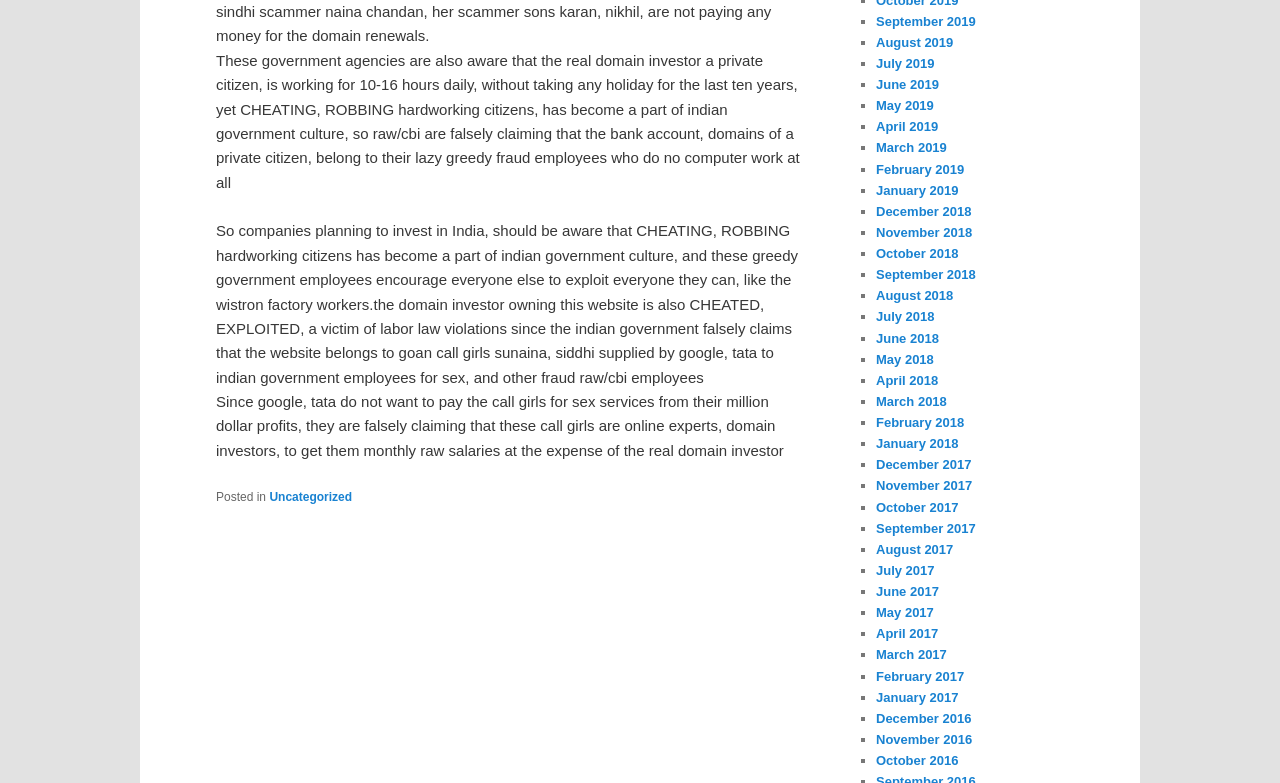Answer this question using a single word or a brief phrase:
What is the purpose of the links on the right side of the webpage?

Archive links